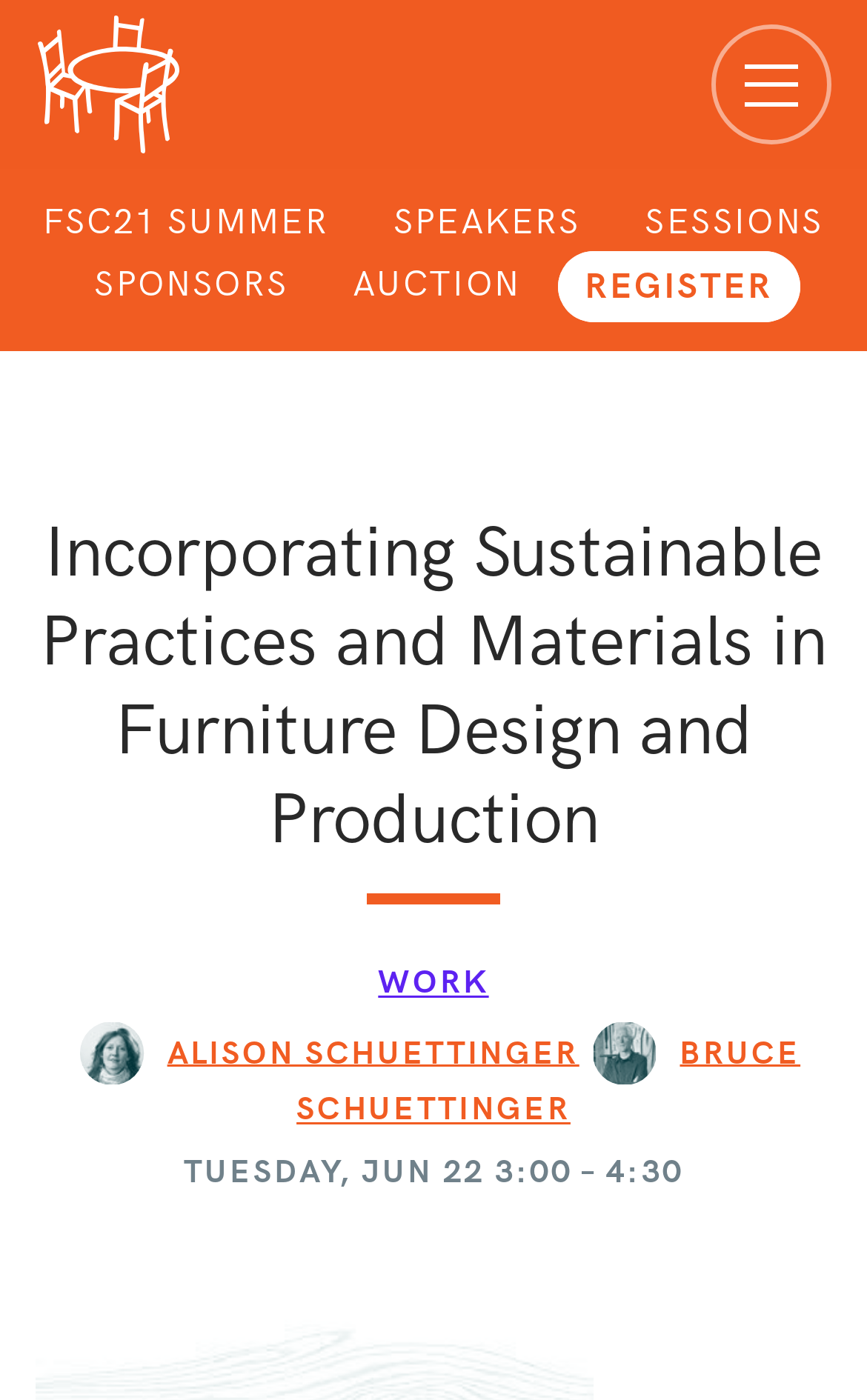Identify the bounding box coordinates for the element you need to click to achieve the following task: "View the 'FSC21 SUMMER' page". The coordinates must be four float values ranging from 0 to 1, formatted as [left, top, right, bottom].

[0.019, 0.125, 0.41, 0.193]